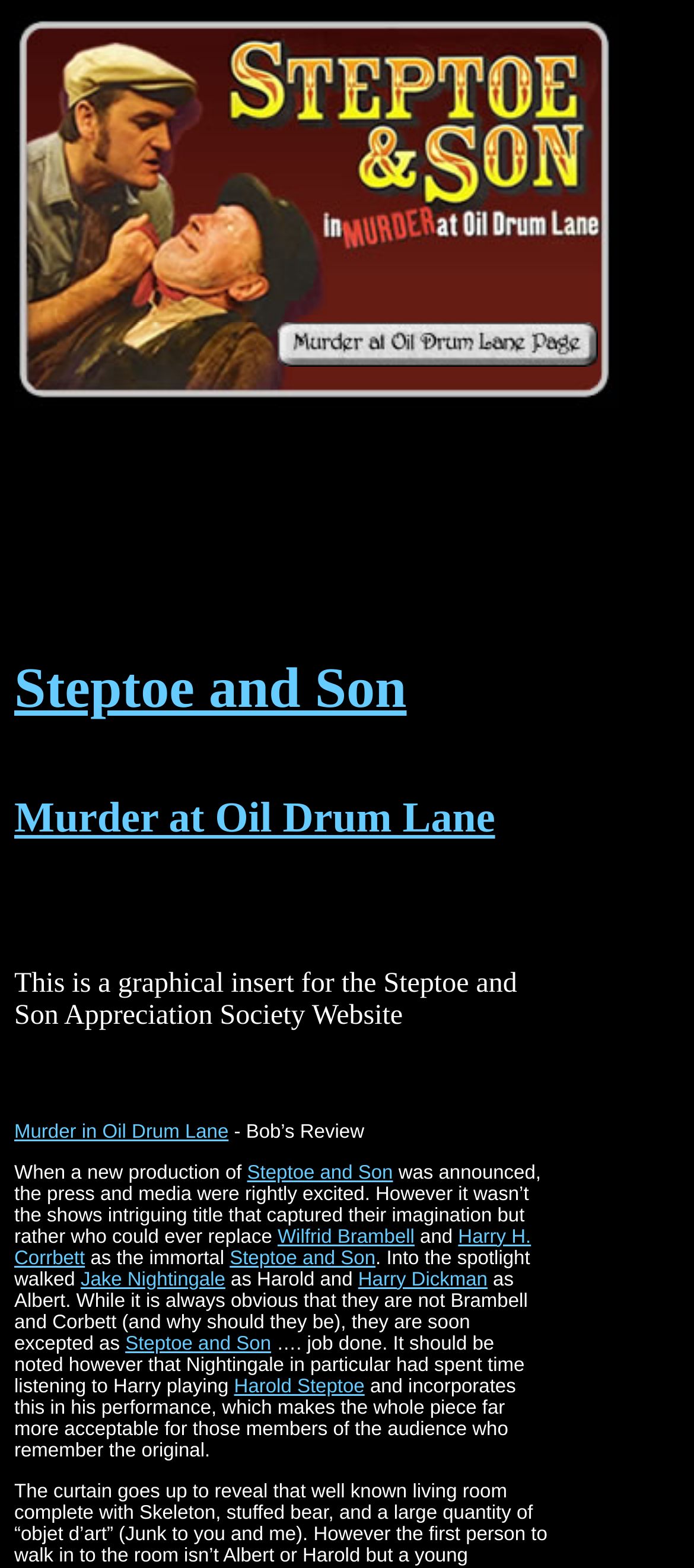Identify the bounding box of the HTML element described here: "Harold Steptoe". Provide the coordinates as four float numbers between 0 and 1: [left, top, right, bottom].

[0.337, 0.877, 0.525, 0.891]